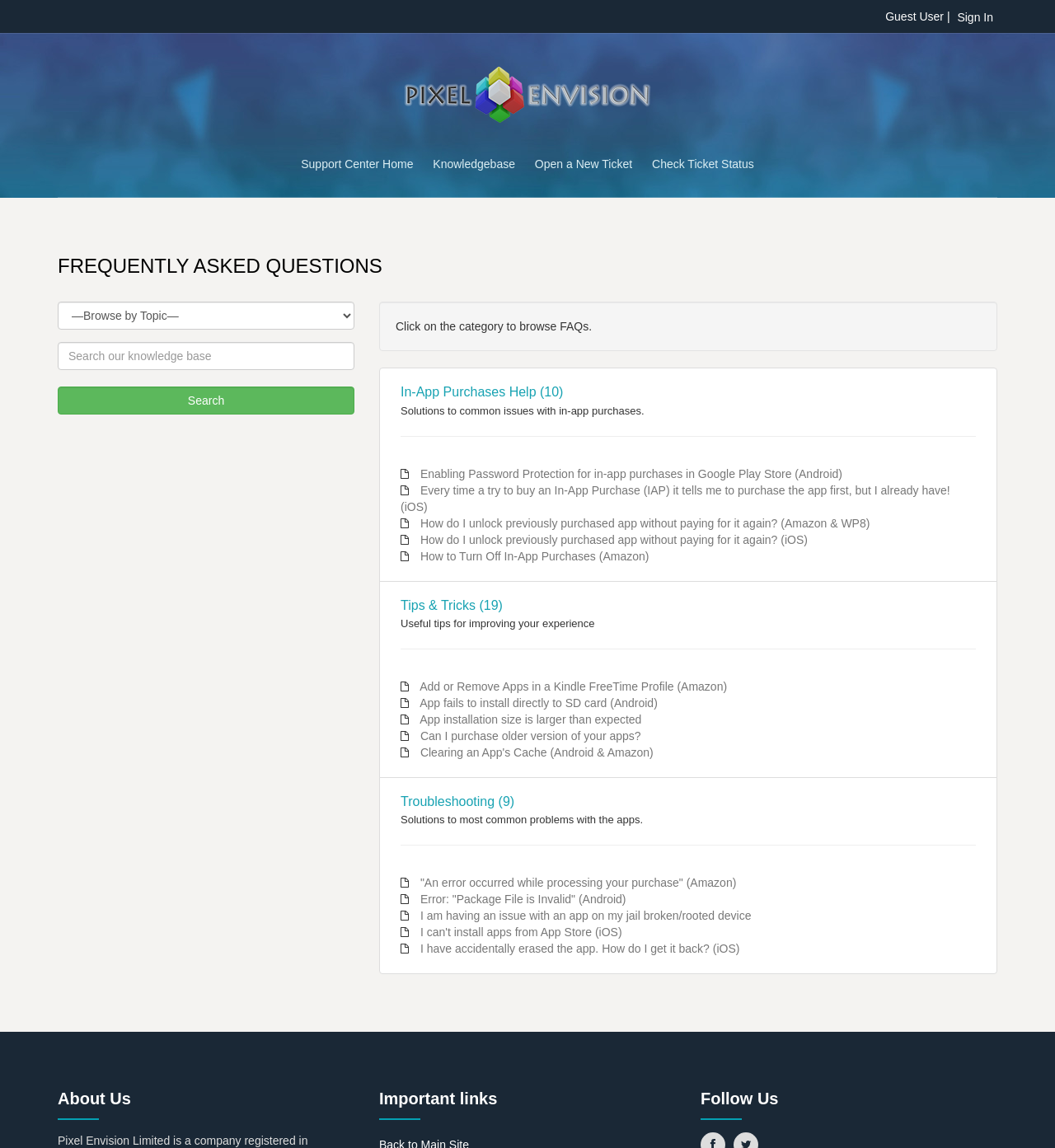Determine the bounding box for the HTML element described here: "name="q" placeholder="Search our knowledge base"". The coordinates should be given as [left, top, right, bottom] with each number being a float between 0 and 1.

[0.055, 0.298, 0.336, 0.323]